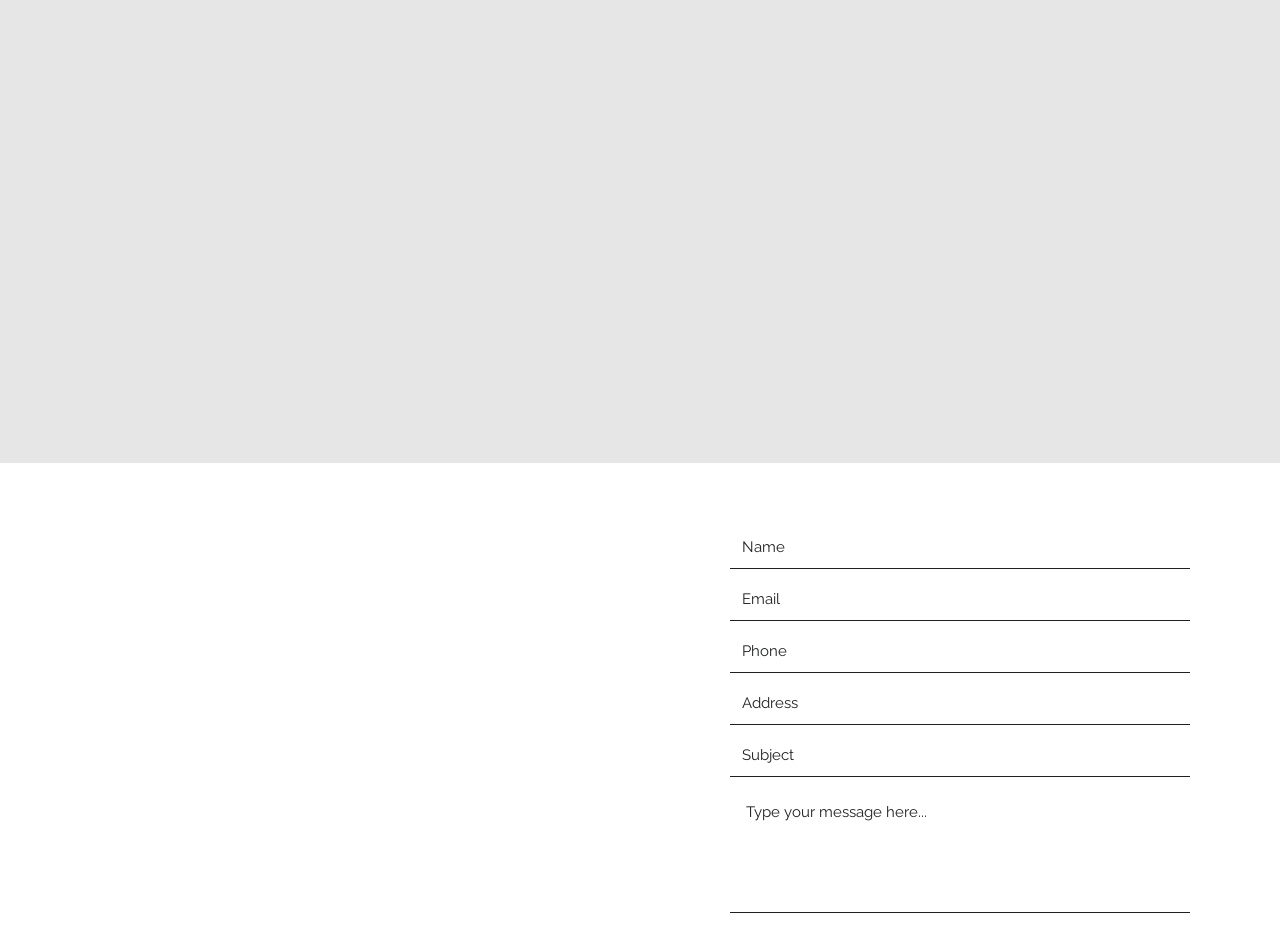Find the bounding box coordinates of the element I should click to carry out the following instruction: "enter your name".

[0.57, 0.564, 0.93, 0.609]